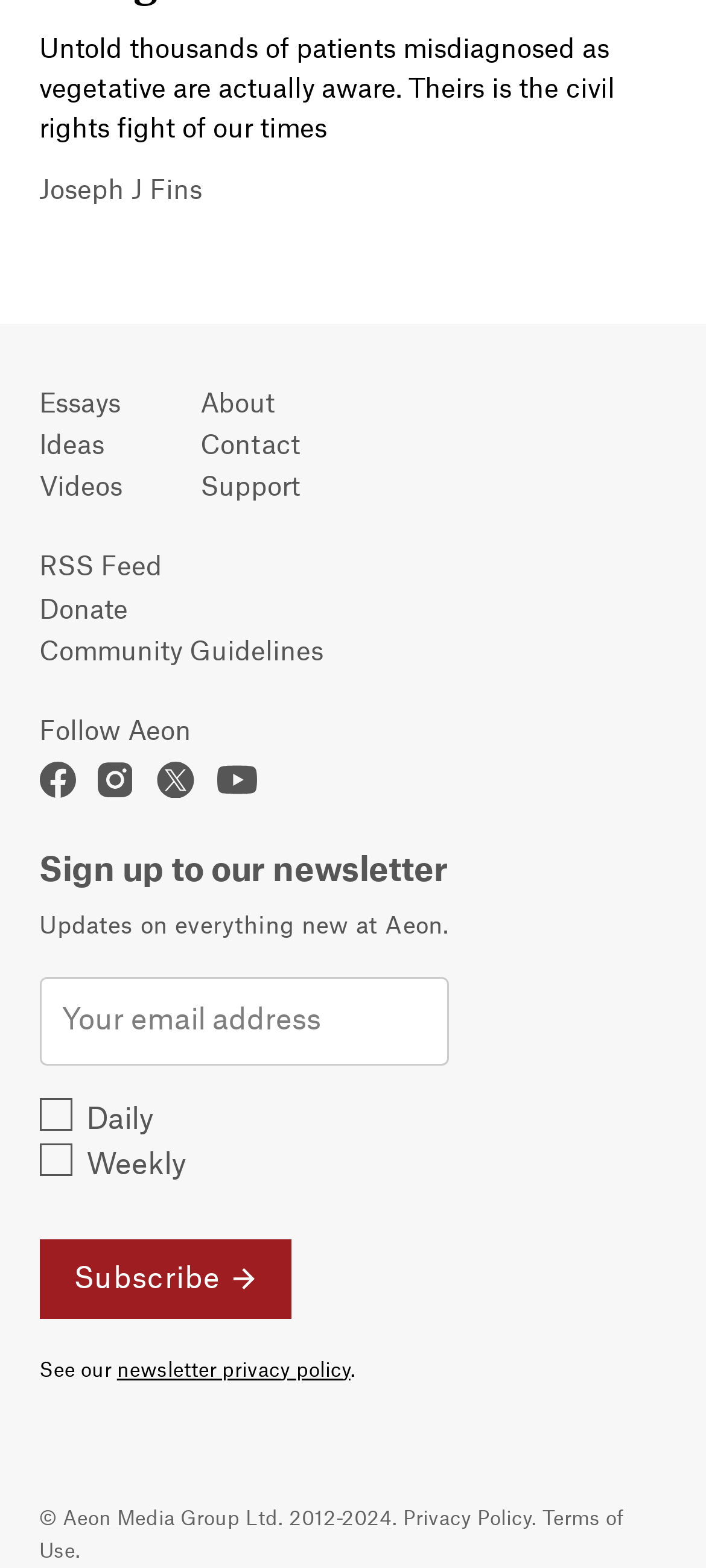Based on the element description "Support", predict the bounding box coordinates of the UI element.

[0.284, 0.297, 0.425, 0.324]